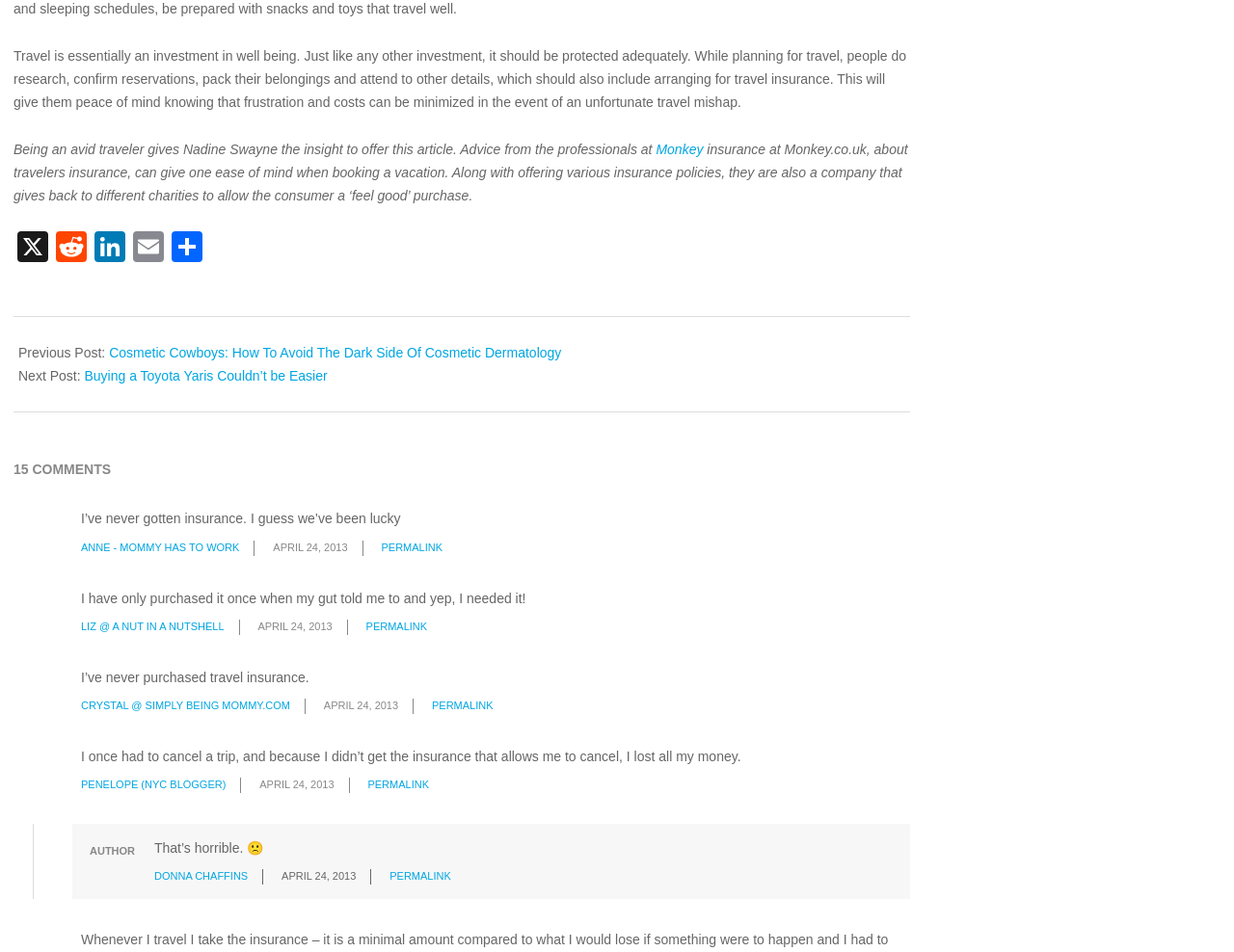Please specify the bounding box coordinates for the clickable region that will help you carry out the instruction: "Click on the 'Monkey' link".

[0.532, 0.149, 0.57, 0.165]